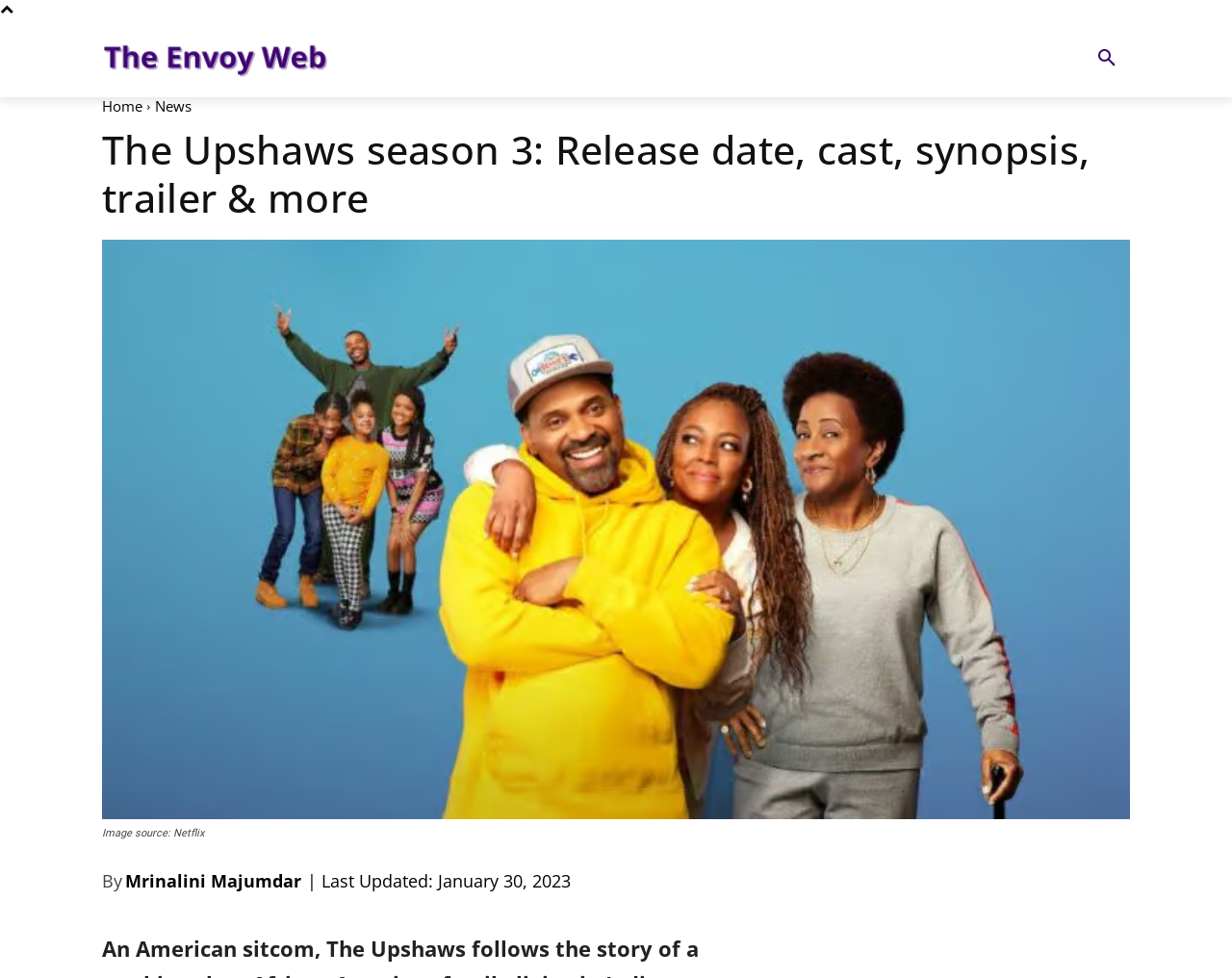Identify the bounding box coordinates of the part that should be clicked to carry out this instruction: "Read more about The Upshaws season 3".

[0.083, 0.128, 0.917, 0.226]